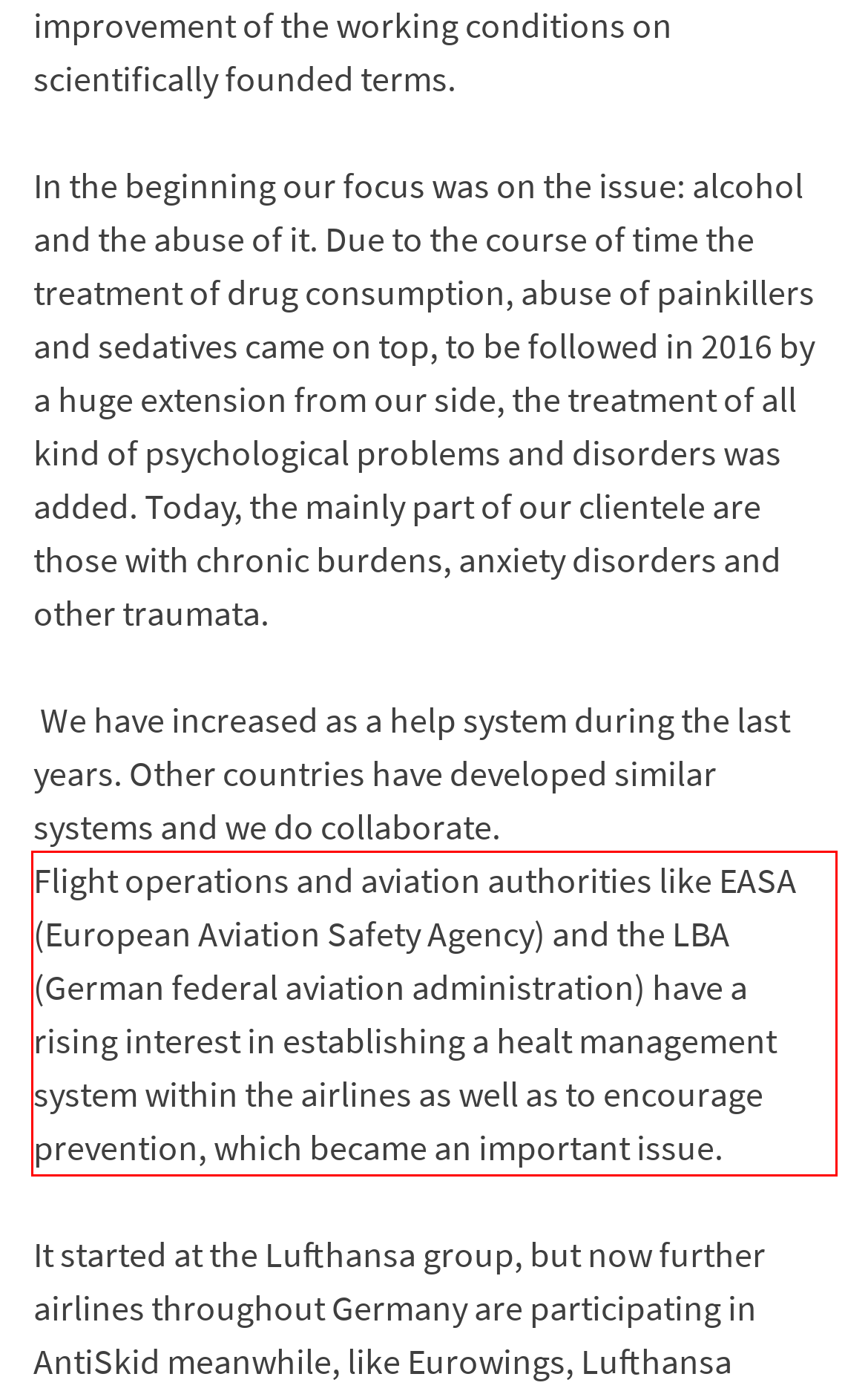Locate the red bounding box in the provided webpage screenshot and use OCR to determine the text content inside it.

Flight operations and aviation authorities like EASA (European Aviation Safety Agency) and the LBA (German federal aviation administration) have a rising interest in establishing a healt management system within the airlines as well as to encourage prevention, which became an important issue.